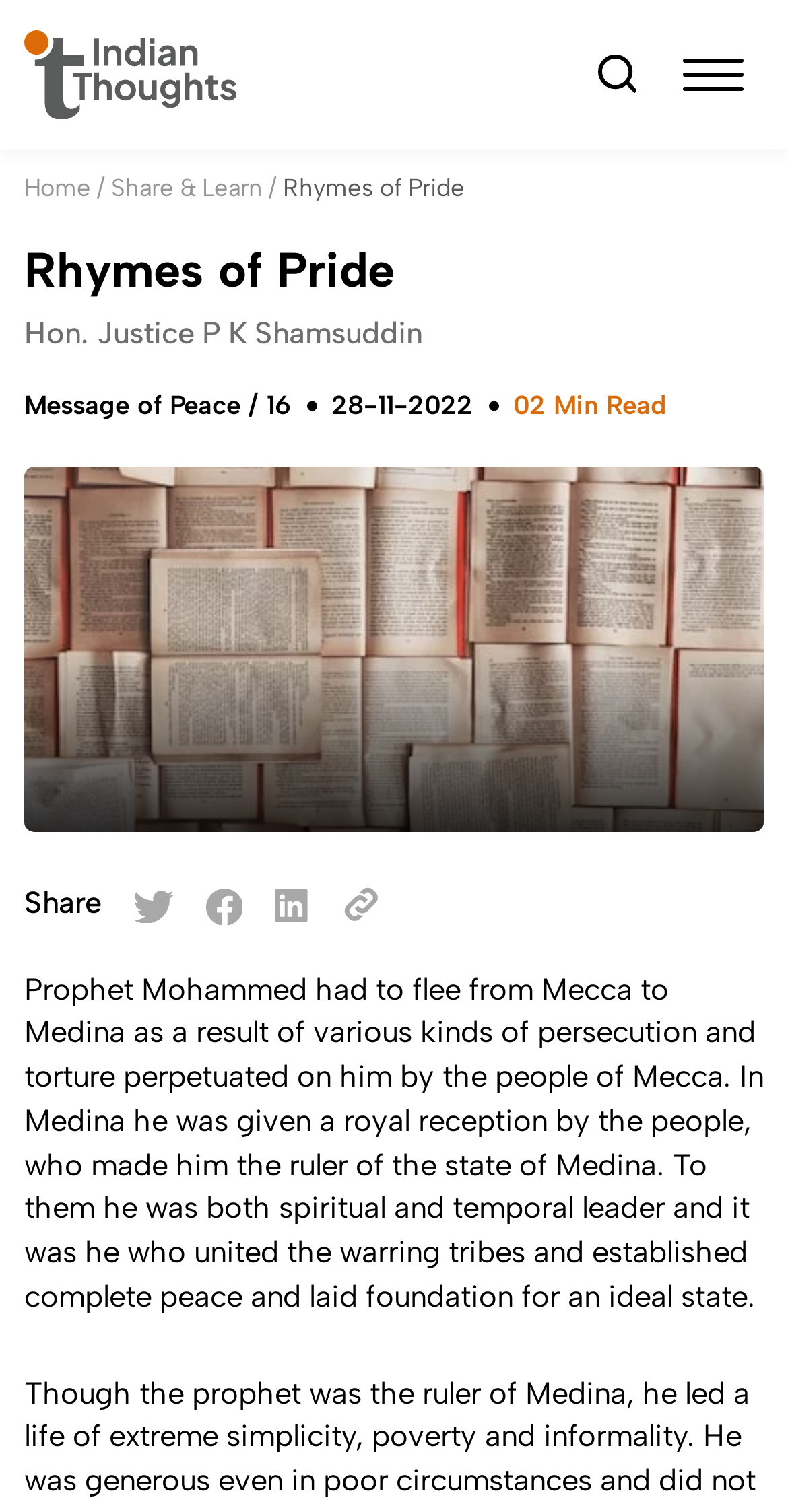Predict the bounding box of the UI element based on the description: "Share & Learn". The coordinates should be four float numbers between 0 and 1, formatted as [left, top, right, bottom].

[0.141, 0.115, 0.333, 0.134]